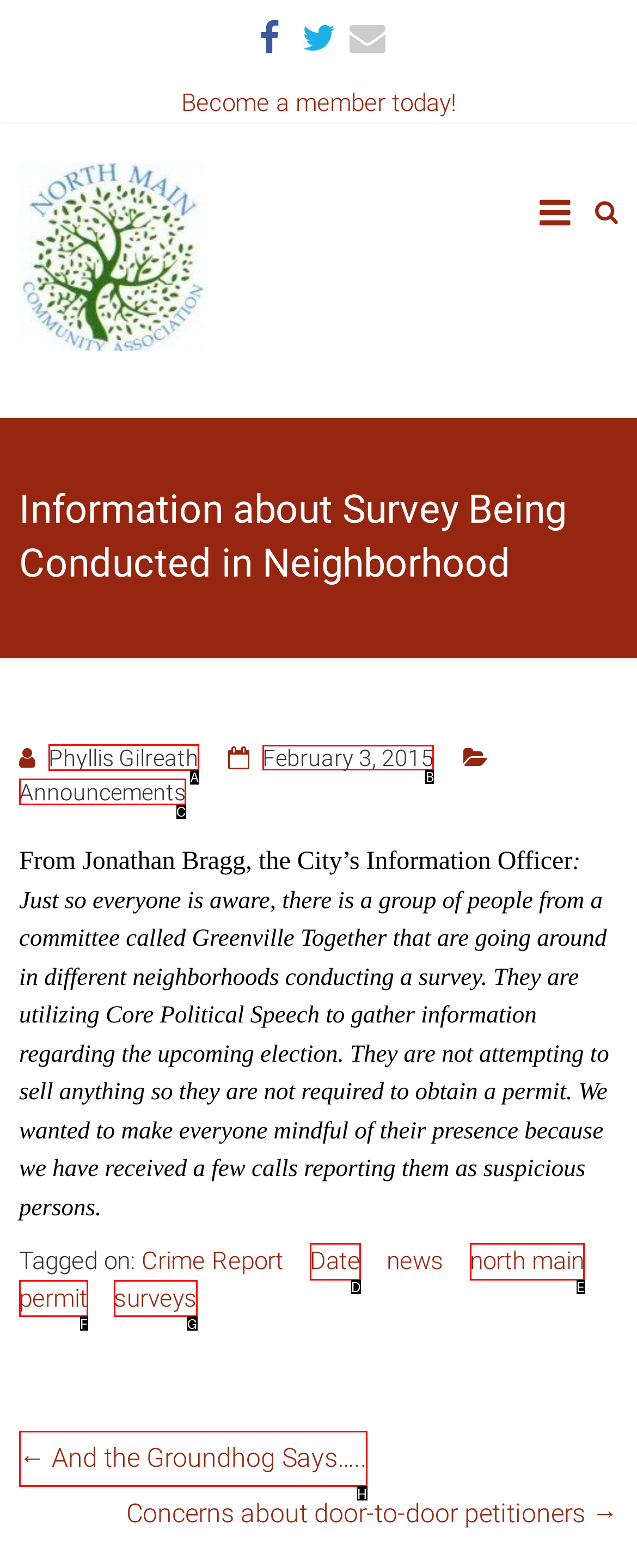Find the correct option to complete this instruction: Check the date of the announcement. Reply with the corresponding letter.

B